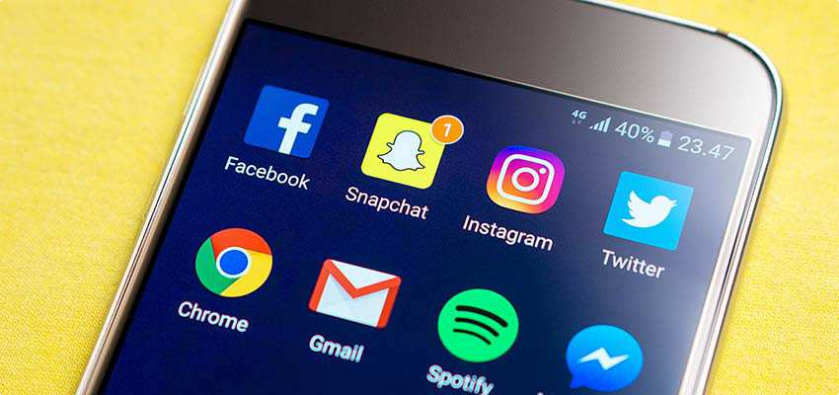Generate a detailed caption for the image.

The image depicts a close-up view of a smartphone screen displaying various social media and communication apps. Prominently featured are icons for Facebook, Snapchat, Instagram, Twitter, as well as the Google Chrome and Gmail apps. The layout underscores the integration of social networking into daily life, reflecting the contemporary demand for constant connectivity and interaction. The presence of the Snapchat notification suggests an ongoing conversation or engagement, highlighting the personal nature of social media interactions. This visual representation aligns with discussions on the growing tendencies in social media marketing, touching on themes of personal space and the impact of direct messaging for sales pitches, as mentioned in the accompanying text. The bright colors of the app icons contrast against the neutral background of the phone, enhancing their visibility and inviting user engagement.